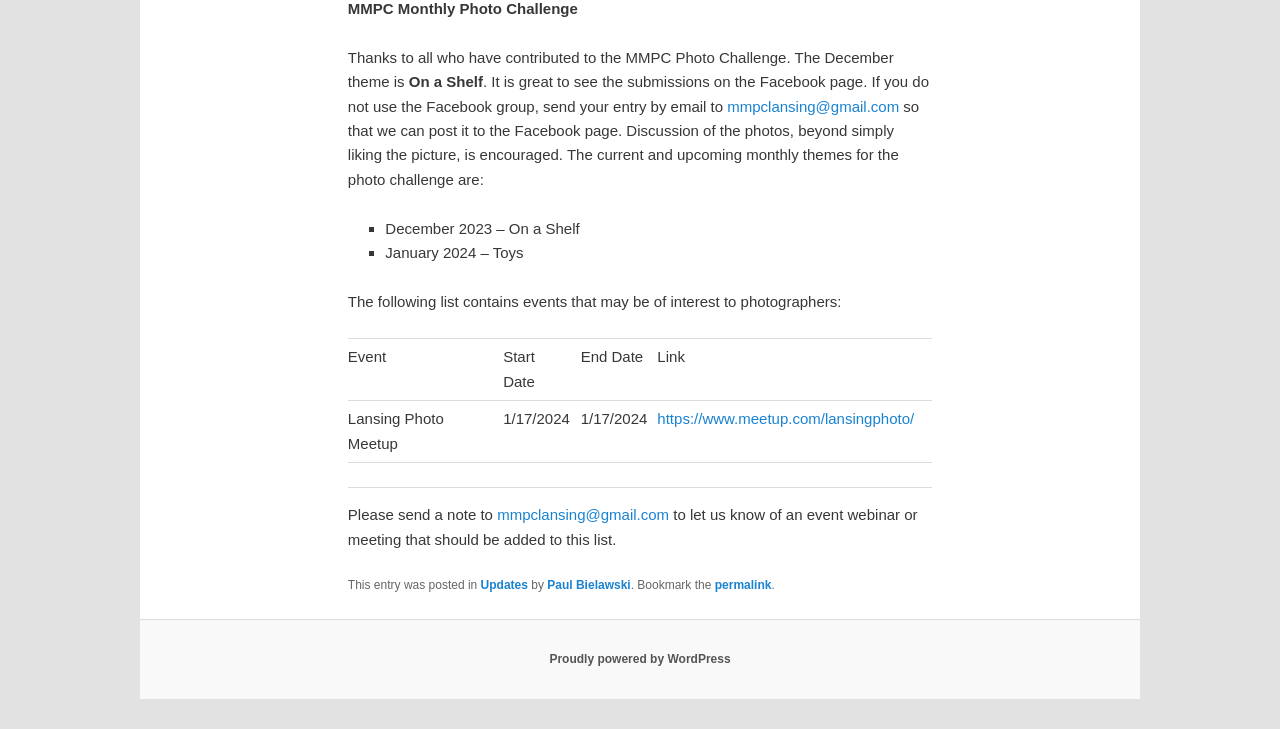What is the next theme of the MMPC Photo Challenge?
Using the information presented in the image, please offer a detailed response to the question.

The next theme of the MMPC Photo Challenge is 'Toys' as mentioned in the StaticText element with ID 307, which is listed as the January 2024 theme.